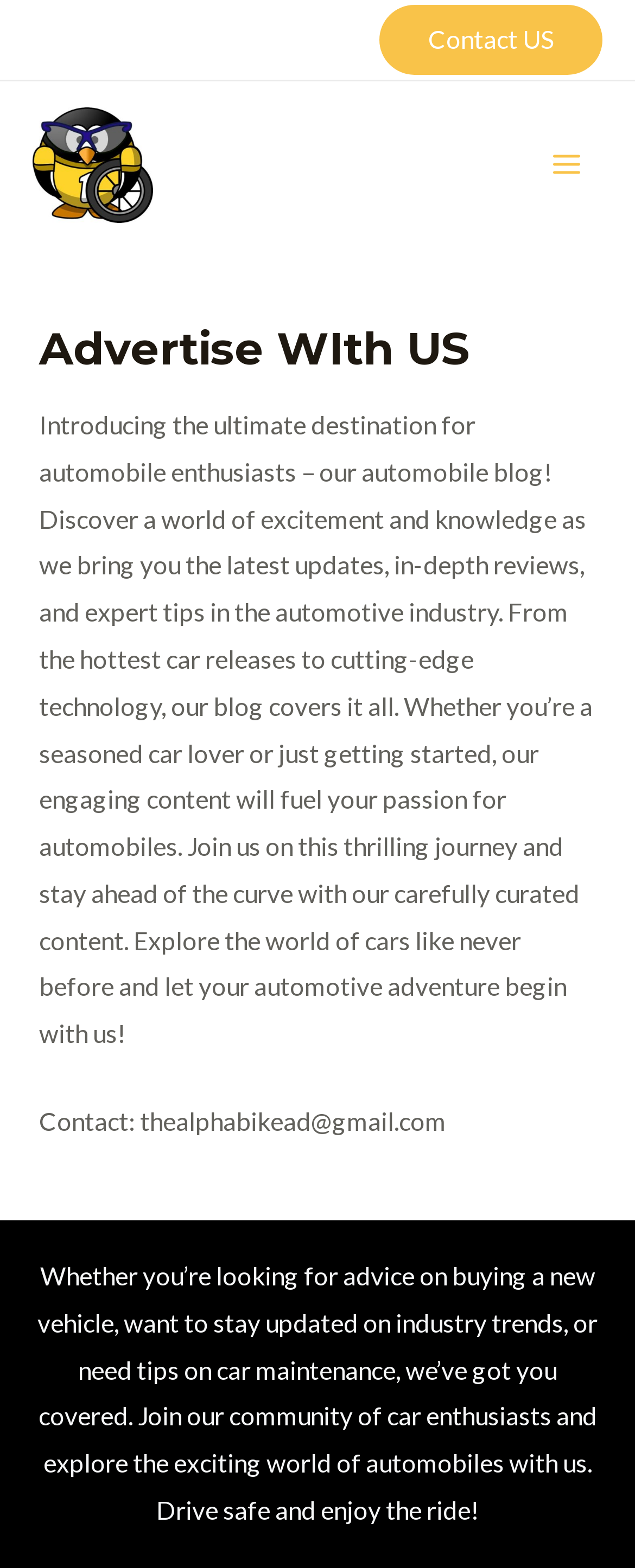Answer the following query with a single word or phrase:
How can one contact the blog?

via thealphabikead@gmail.com